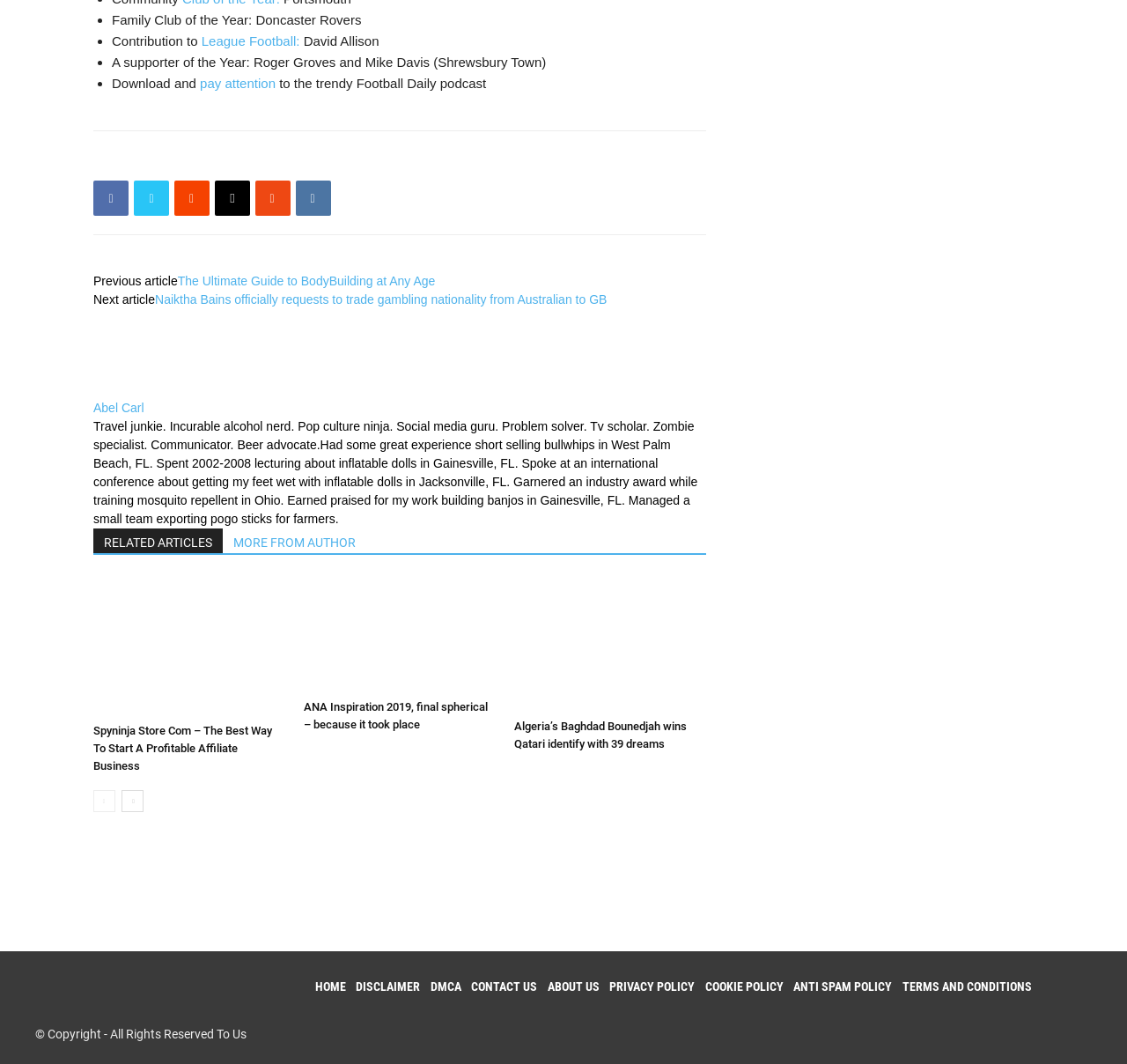Determine the bounding box coordinates of the UI element described below. Use the format (top-left x, top-left y, bottom-right x, bottom-right y) with floating point numbers between 0 and 1: Author Platform

None